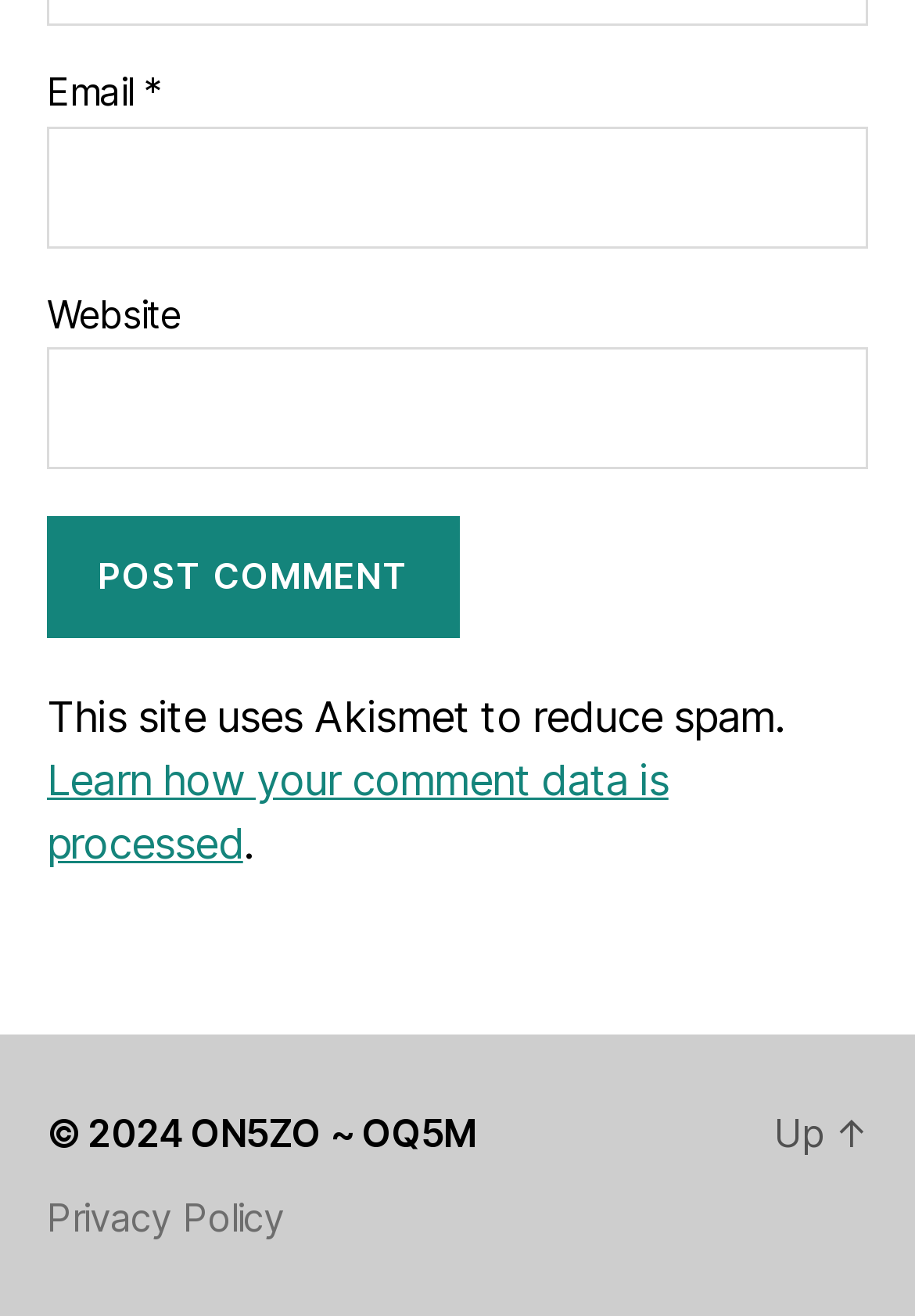Determine the bounding box of the UI component based on this description: "parent_node: Email * aria-describedby="email-notes" name="email"". The bounding box coordinates should be four float values between 0 and 1, i.e., [left, top, right, bottom].

[0.051, 0.095, 0.949, 0.188]